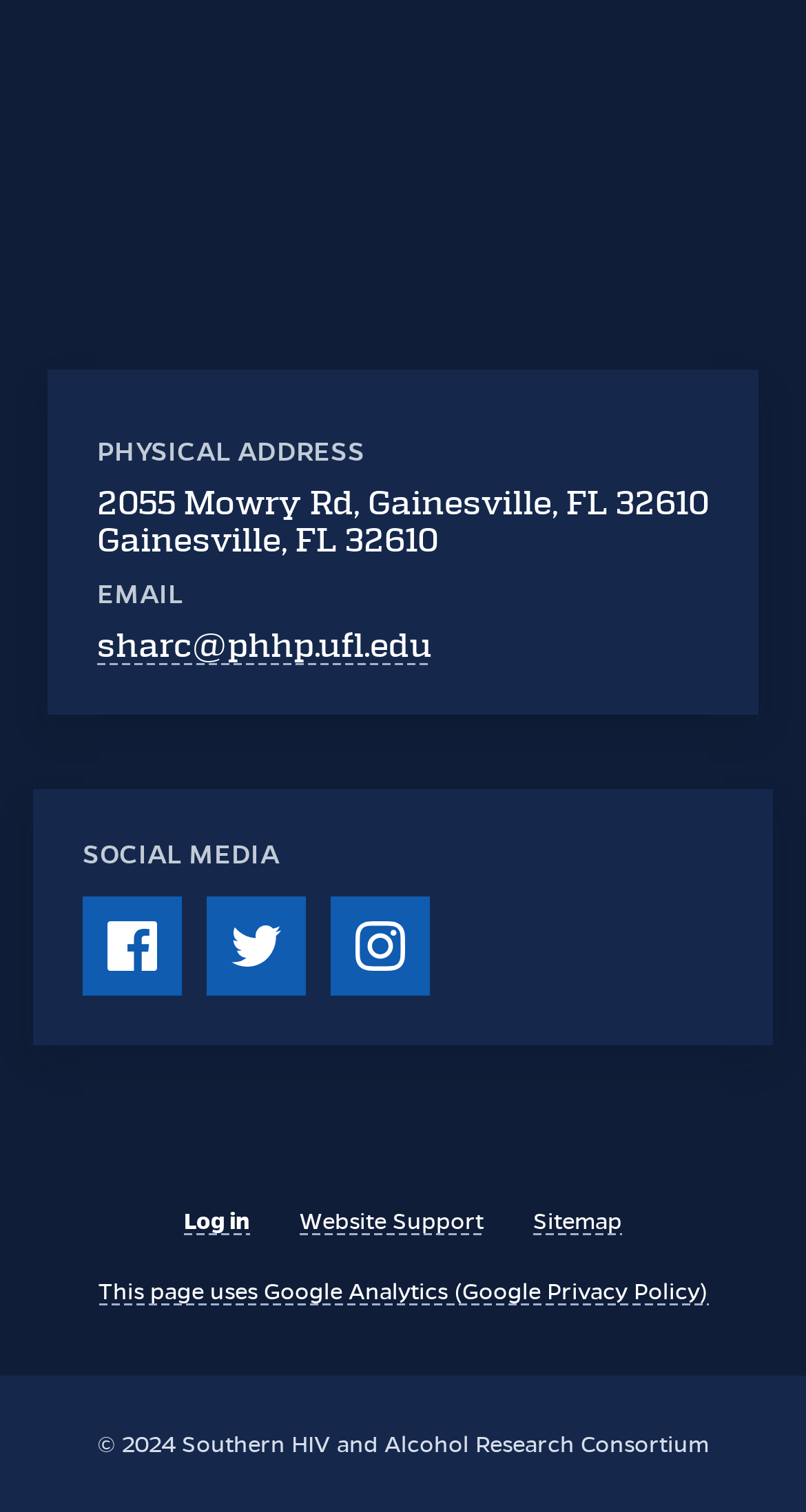Kindly provide the bounding box coordinates of the section you need to click on to fulfill the given instruction: "visit Facebook page".

[0.103, 0.593, 0.226, 0.659]